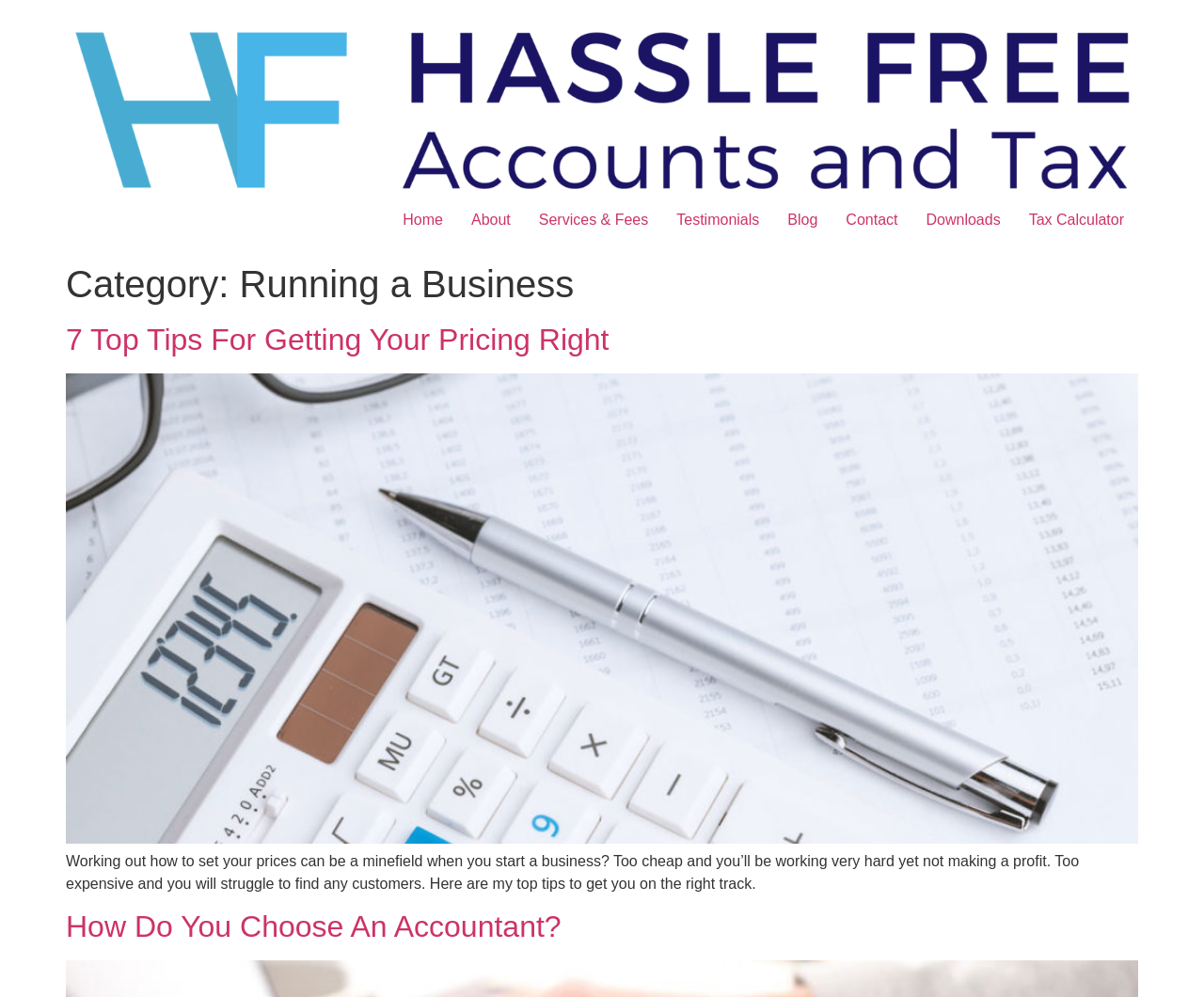Locate the bounding box coordinates of the UI element described by: "alt="Hassle Free Accounts and Tax"". Provide the coordinates as four float numbers between 0 and 1, formatted as [left, top, right, bottom].

[0.055, 0.015, 0.945, 0.202]